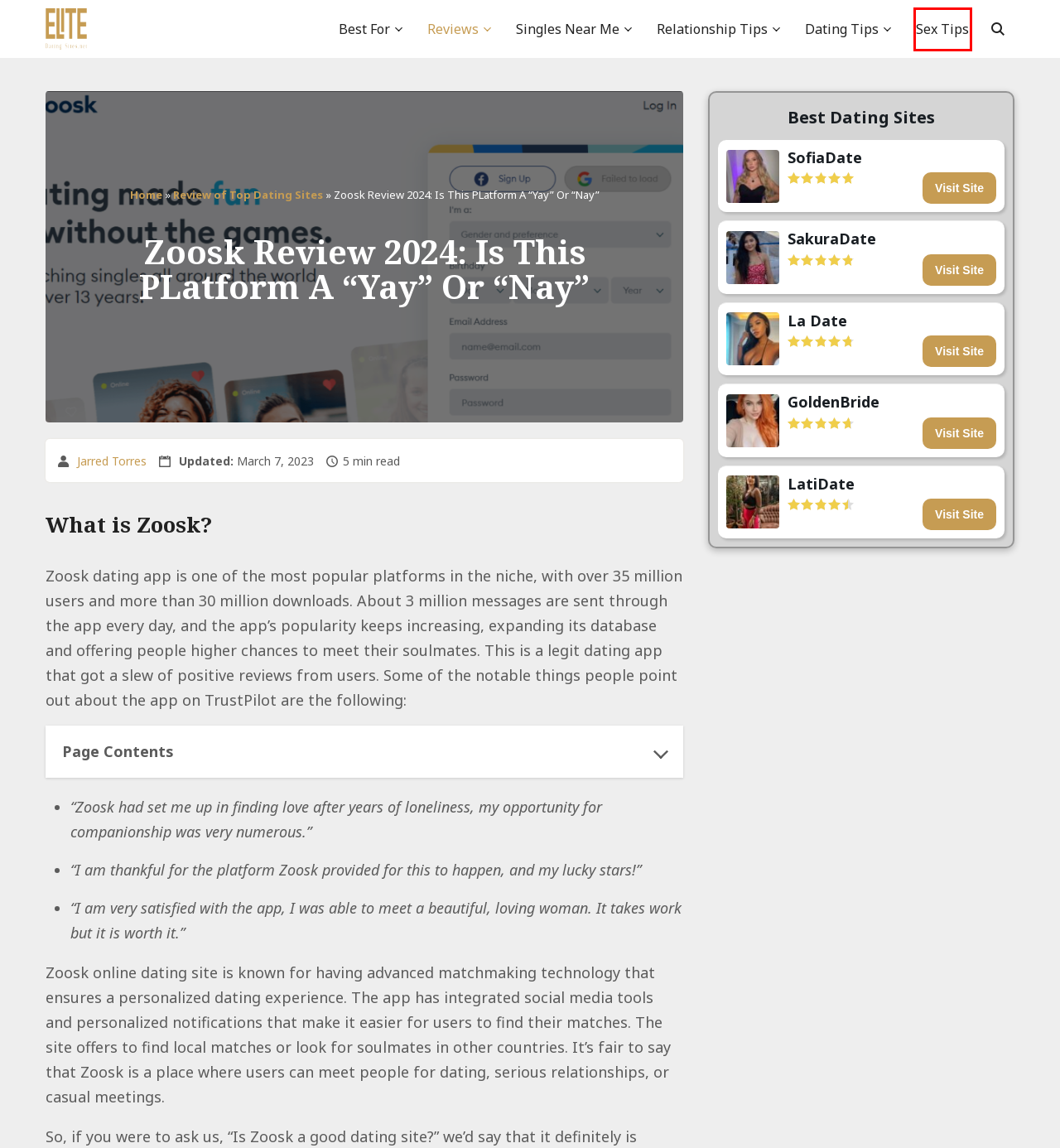Examine the screenshot of a webpage with a red bounding box around an element. Then, select the webpage description that best represents the new page after clicking the highlighted element. Here are the descriptions:
A. Relationship Tips - Tips To Help You Keep Your Relationship Going
B. Jarred Torres — Journalist, Editor
C. Sex Tips You Can Use Today
D. Elite Dating Sites - Your Guide to Premier Dating! — EliteDatingSites.net
E. Review of Top Dating Sites - Find Your Perfect Match!
F. Local Dating Online: Can You Find True Love Nearby?
G. Dating Tips, Advice and Inspirations
H. Top Dating Sites of 2024: Find the Couple That Best Suits You!

C